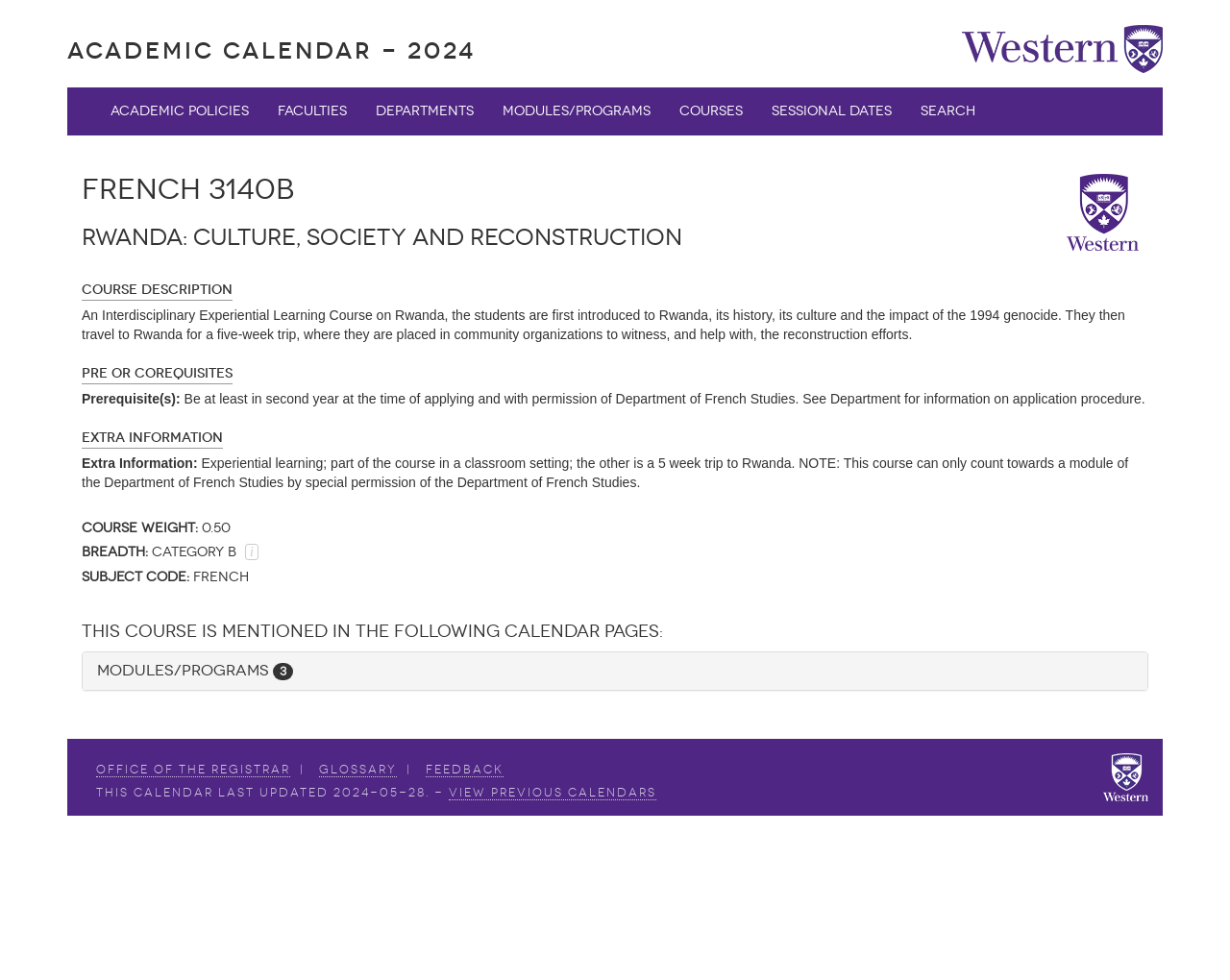What is the weight of the course French 3140B?
Give a detailed response to the question by analyzing the screenshot.

The weight of the course can be found in the heading 'Course Weight: 0.50' which is related to the course French 3140B, indicating that the weight of the course French 3140B is 0.50.